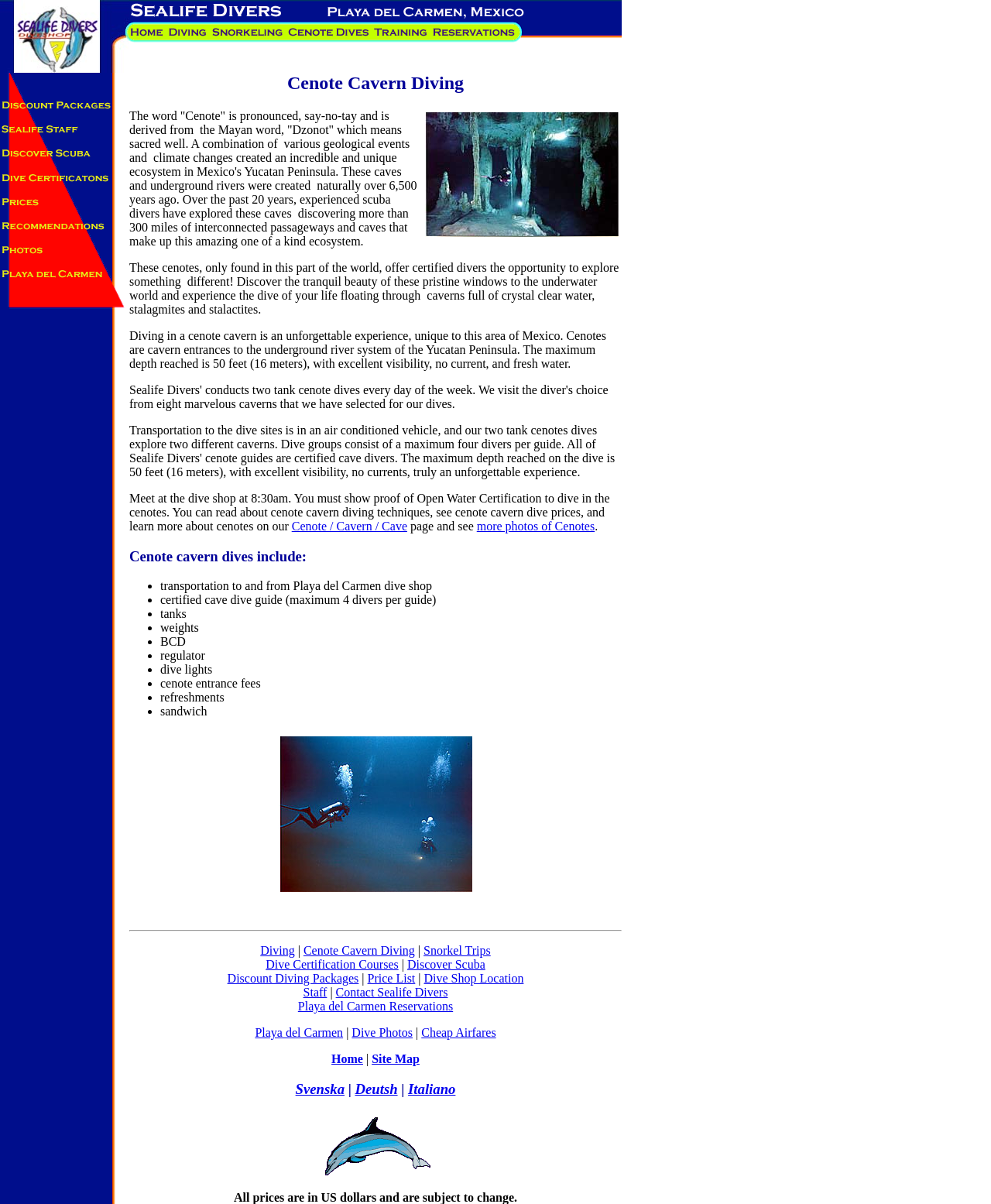Locate the bounding box coordinates of the region to be clicked to comply with the following instruction: "View the 'Cenote Cavern Diving' heading". The coordinates must be four float numbers between 0 and 1, in the form [left, top, right, bottom].

[0.13, 0.06, 0.627, 0.078]